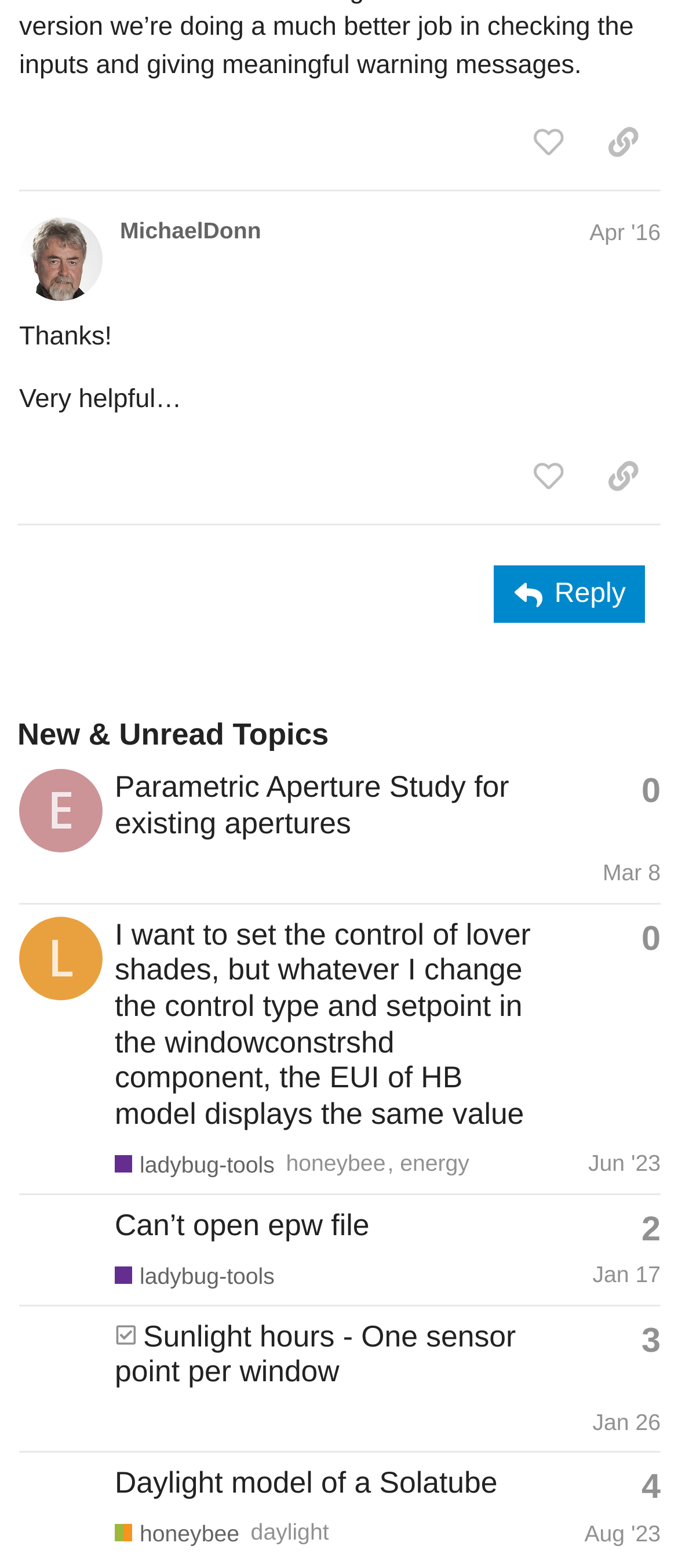Identify the bounding box coordinates of the clickable section necessary to follow the following instruction: "view the topic 'Parametric Aperture Study for existing apertures'". The coordinates should be presented as four float numbers from 0 to 1, i.e., [left, top, right, bottom].

[0.169, 0.49, 0.751, 0.536]